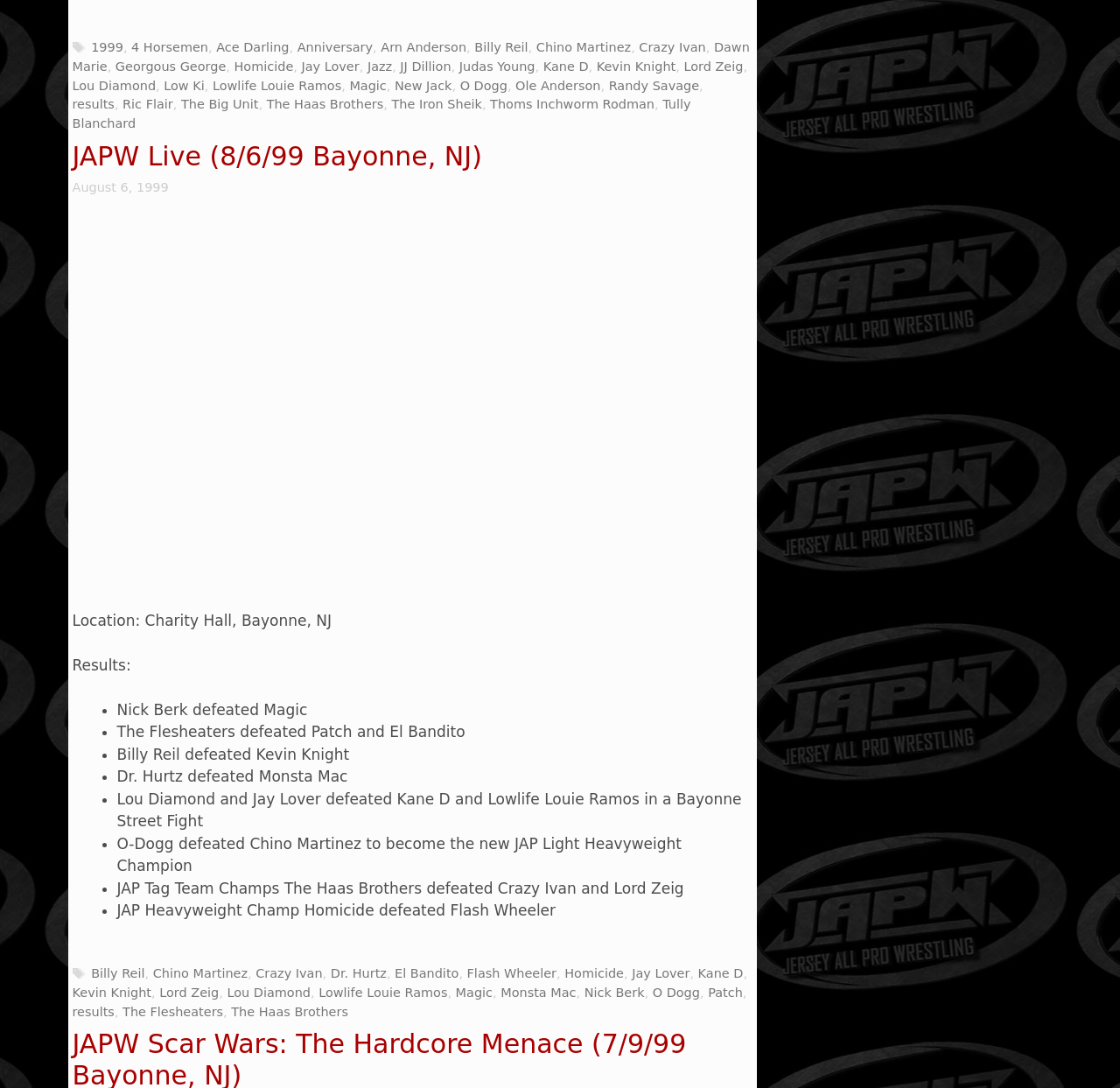Who won the JAP Light Heavyweight Championship?
Based on the image, answer the question with as much detail as possible.

According to the results section, O-Dogg defeated Chino Martinez to become the new JAP Light Heavyweight Champion.